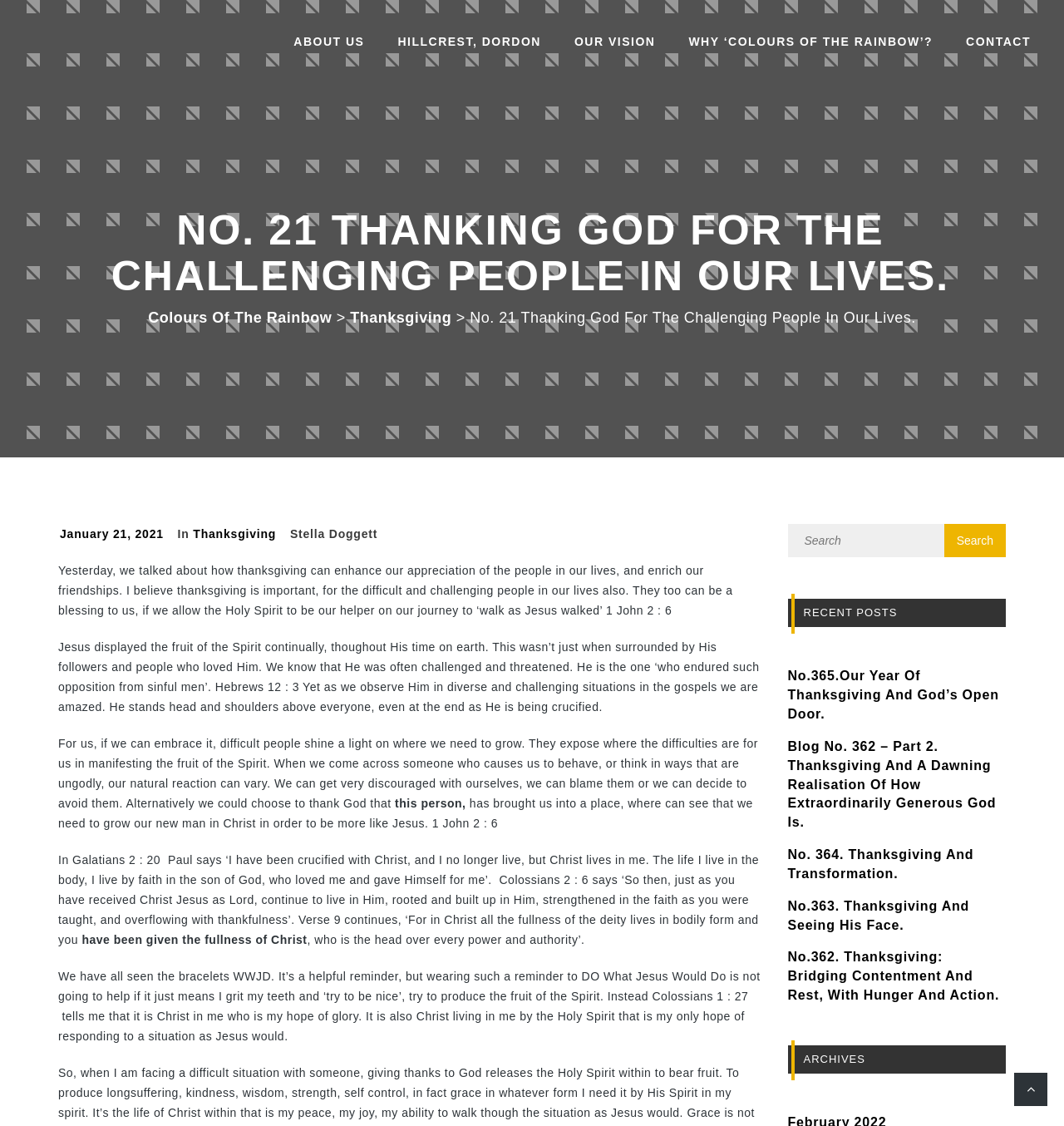Give a detailed account of the webpage, highlighting key information.

This webpage is about a blog post titled "No. 21 Thanking God for the challenging people in our lives." by Colours of the Rainbow. At the top left corner, there is a logo image with a link to the homepage. Below the logo, there is a navigation menu with links to "ABOUT US", "HILLCREST, DORDON", "OUR VISION", "WHY ‘COLOURS OF THE RAINBOW’?", and "CONTACT".

The main content of the webpage is a blog post with a heading "NO. 21 THANKING GOD FOR THE CHALLENGING PEOPLE IN OUR LIVES." The post discusses the importance of thanksgiving, especially for the difficult people in our lives. It explains how these people can help us grow and become more like Jesus. The post includes several paragraphs of text, with references to Bible verses.

On the right side of the webpage, there is a search bar with a search button. Below the search bar, there is a section titled "RECENT POSTS" with links to five recent blog posts. Further down, there is a section titled "ARCHIVES". At the bottom right corner, there is a social media link.

The webpage has a simple and clean layout, with a focus on the blog post content. The text is organized into paragraphs, making it easy to read and understand.